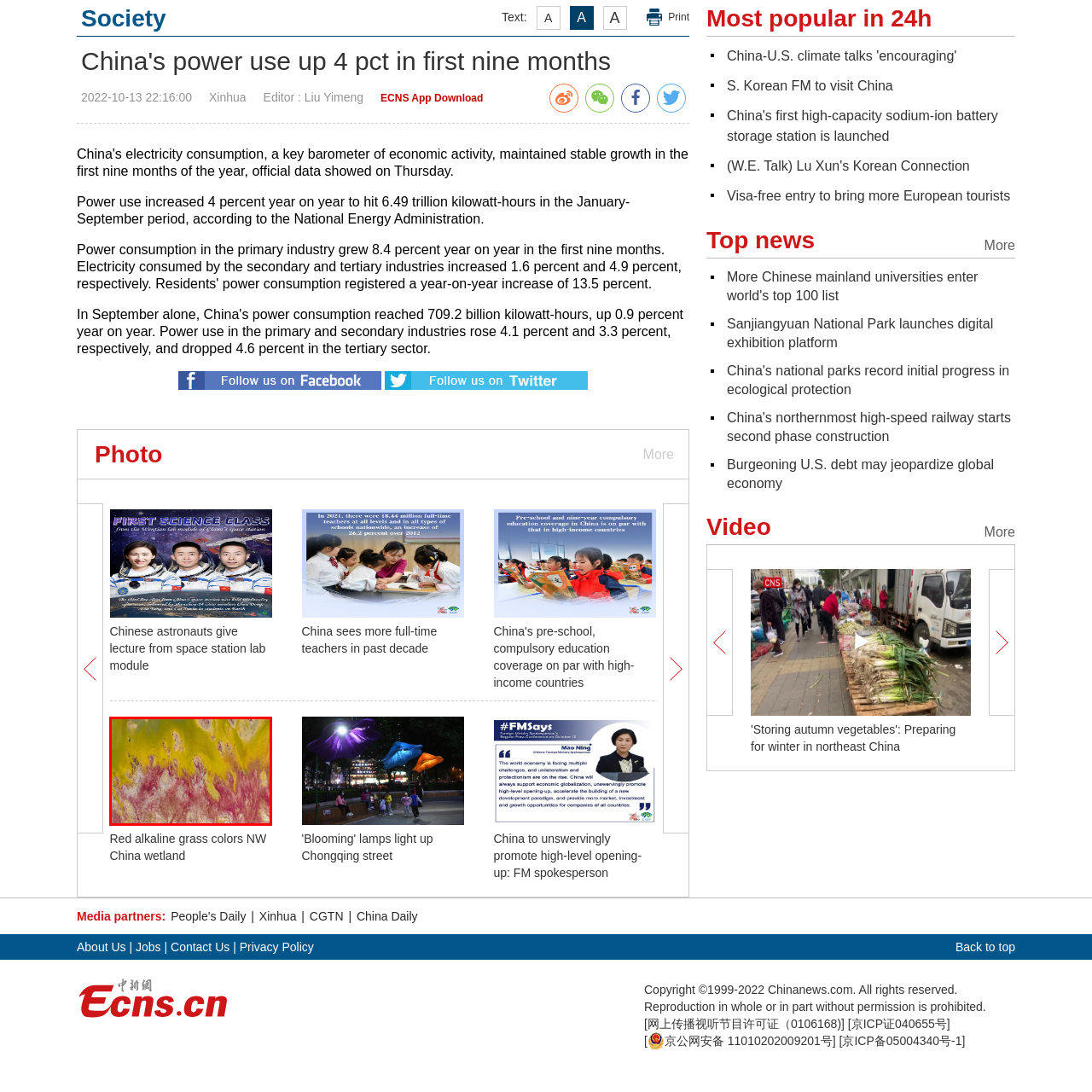Give a detailed description of the image area outlined by the red box.

This striking image captures a vibrant aerial view of a landscape in Northwest China, showcasing the stunning colors of red alkaline grass contrasting against patches of yellow and green. The interplay of colors highlights the unique ecological features of the region, illustrating how the vegetation transforms the terrain, especially in wetland areas. This visual representation serves to emphasize the natural beauty and diversity found in this part of China, as well as the environmental changes that can occur throughout the seasons. The scene reflects an intricate balance of nature, providing insight into the significance of wetland ecosystems and their role in sustaining biodiversity.